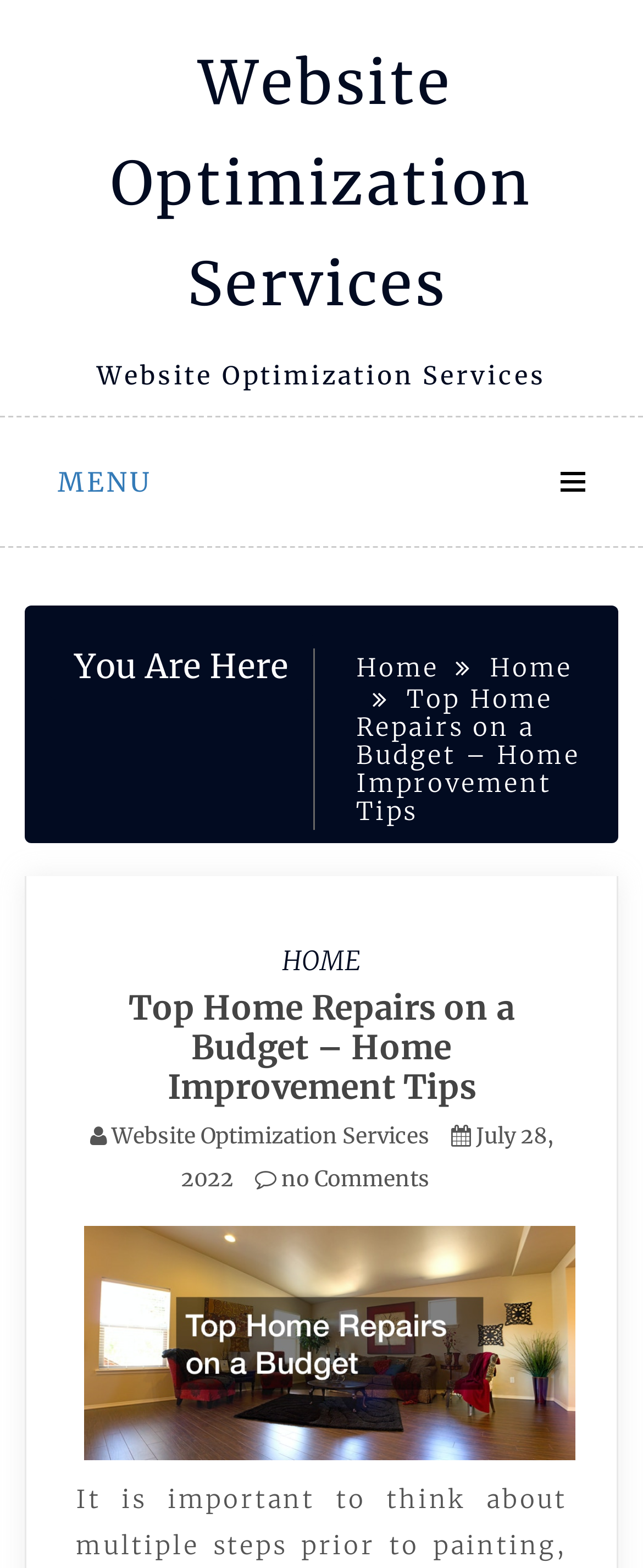Find and generate the main title of the webpage.

Top Home Repairs on a Budget – Home Improvement Tips